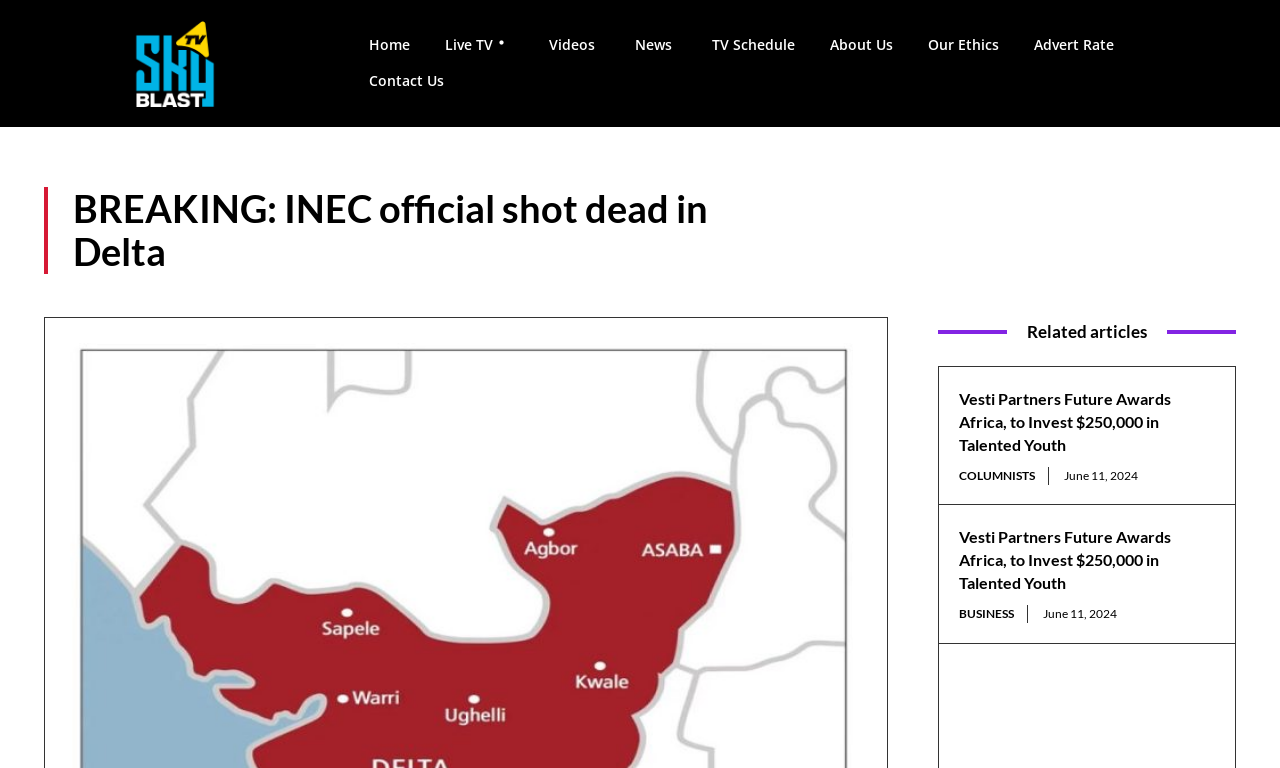Indicate the bounding box coordinates of the element that must be clicked to execute the instruction: "Read the BREAKING news". The coordinates should be given as four float numbers between 0 and 1, i.e., [left, top, right, bottom].

[0.057, 0.243, 0.561, 0.357]